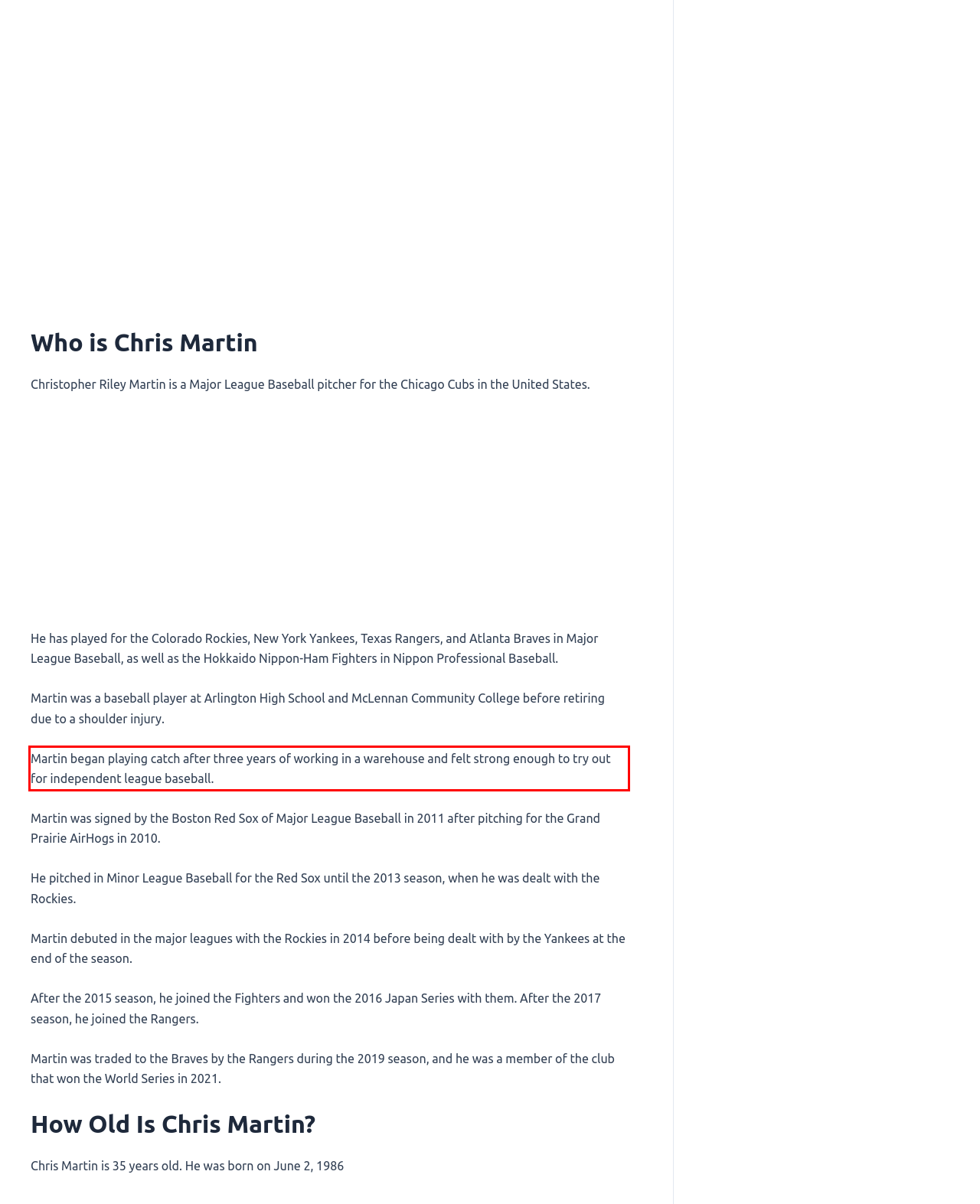There is a UI element on the webpage screenshot marked by a red bounding box. Extract and generate the text content from within this red box.

Martin began playing catch after three years of working in a warehouse and felt strong enough to try out for independent league baseball.